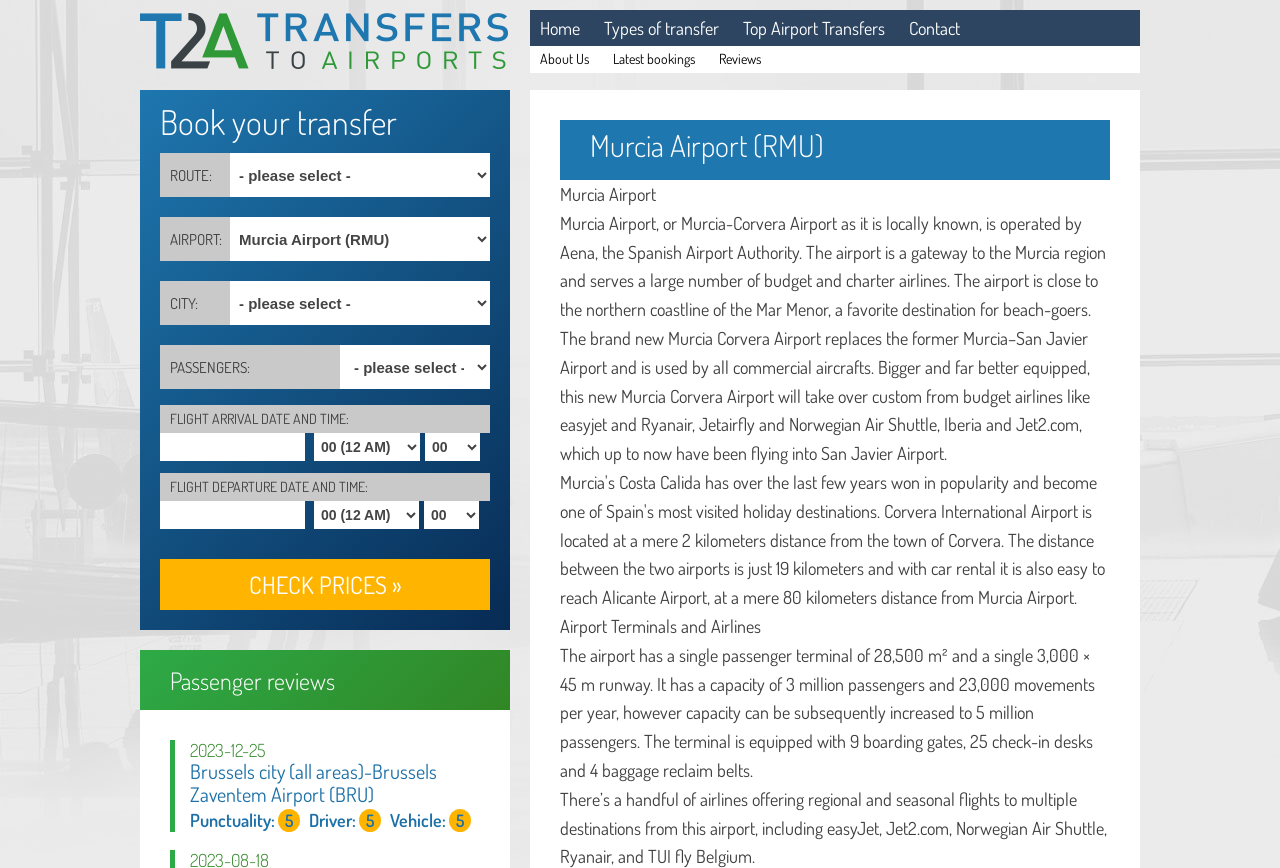What is the purpose of the 'Check prices »' button?
Provide a concise answer using a single word or phrase based on the image.

To check prices